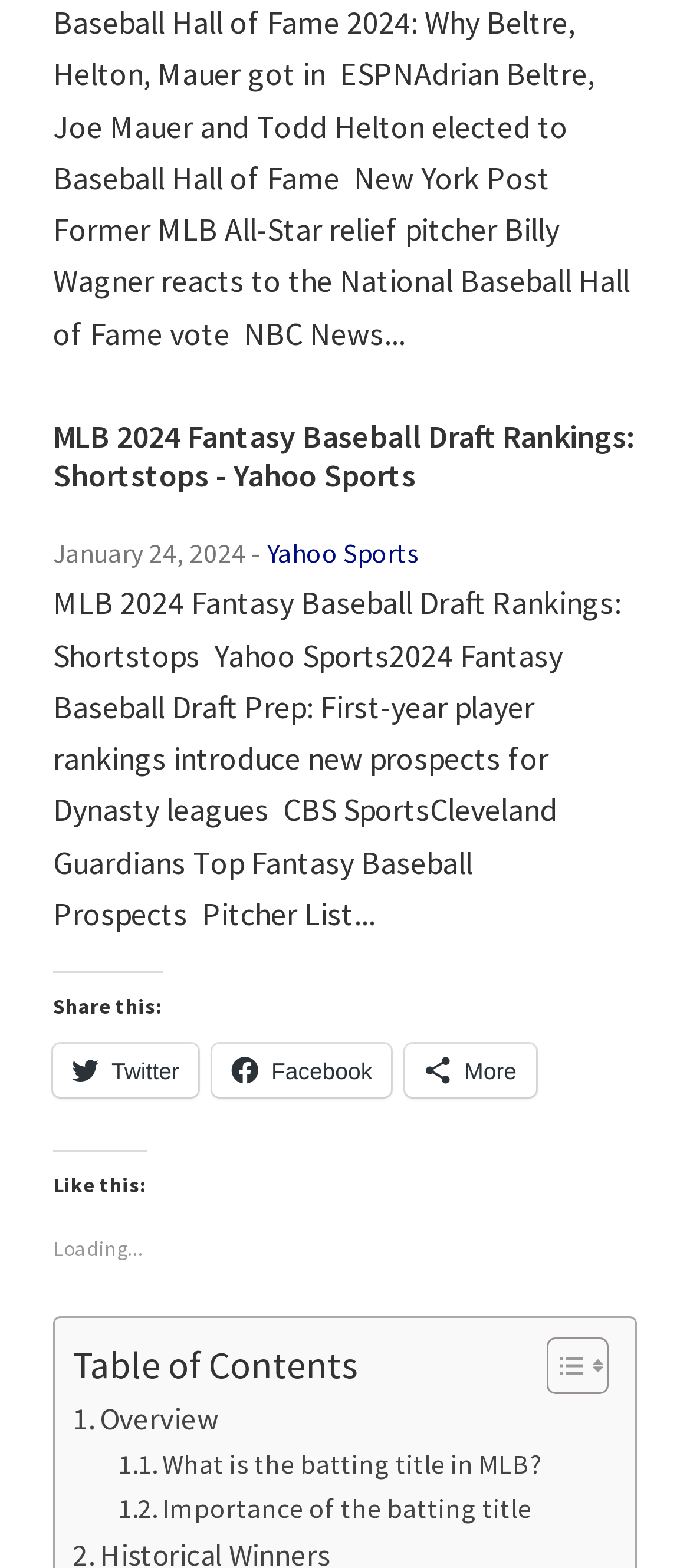Specify the bounding box coordinates of the element's area that should be clicked to execute the given instruction: "Share on Twitter". The coordinates should be four float numbers between 0 and 1, i.e., [left, top, right, bottom].

[0.103, 0.392, 0.314, 0.426]